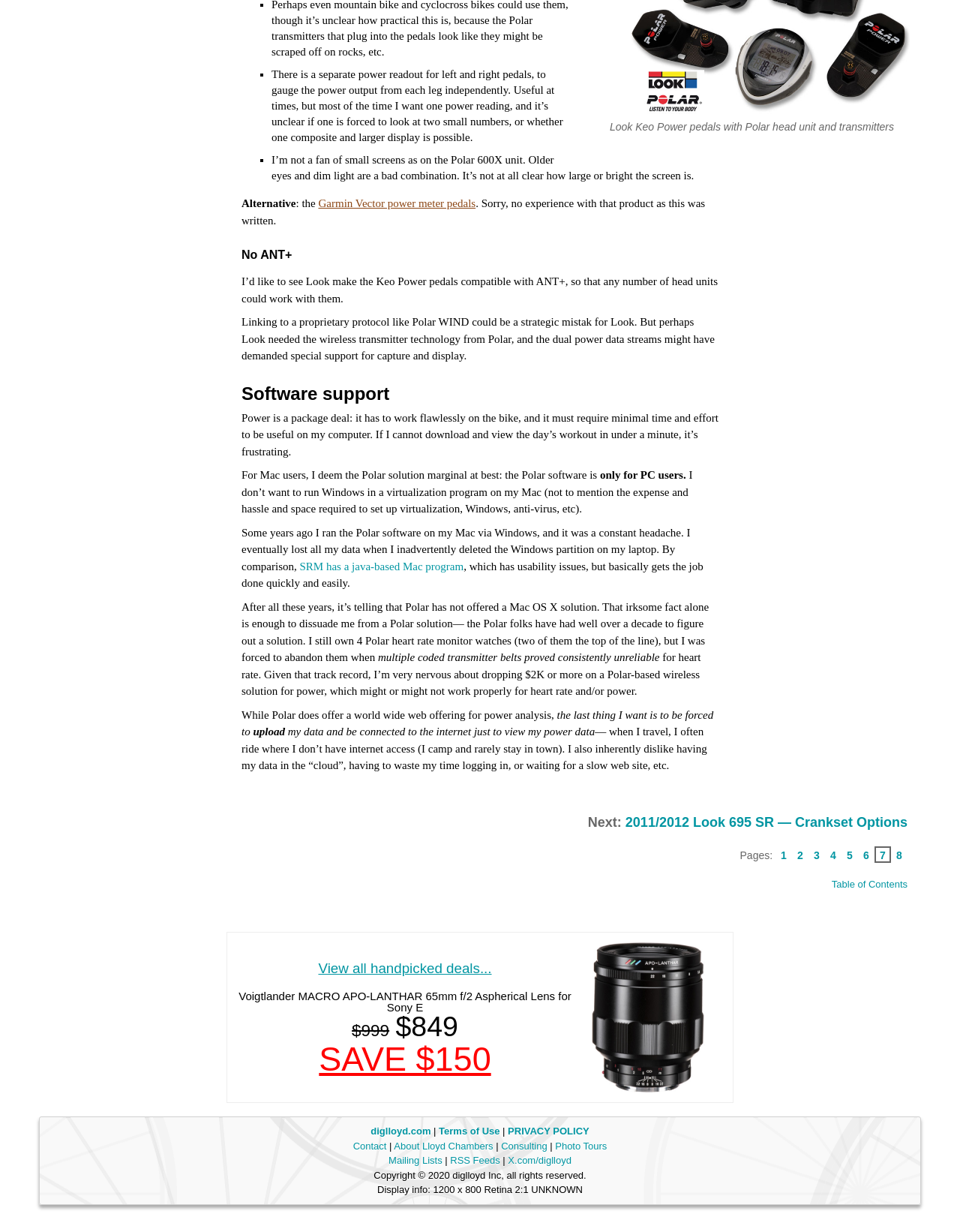How many pages are there in the article?
Using the details from the image, give an elaborate explanation to answer the question.

There are 8 pages in the article, which is indicated by the links at the bottom of the webpage, labeled as '1', '2', '3', '4', '5', '6', '7', and '8'.